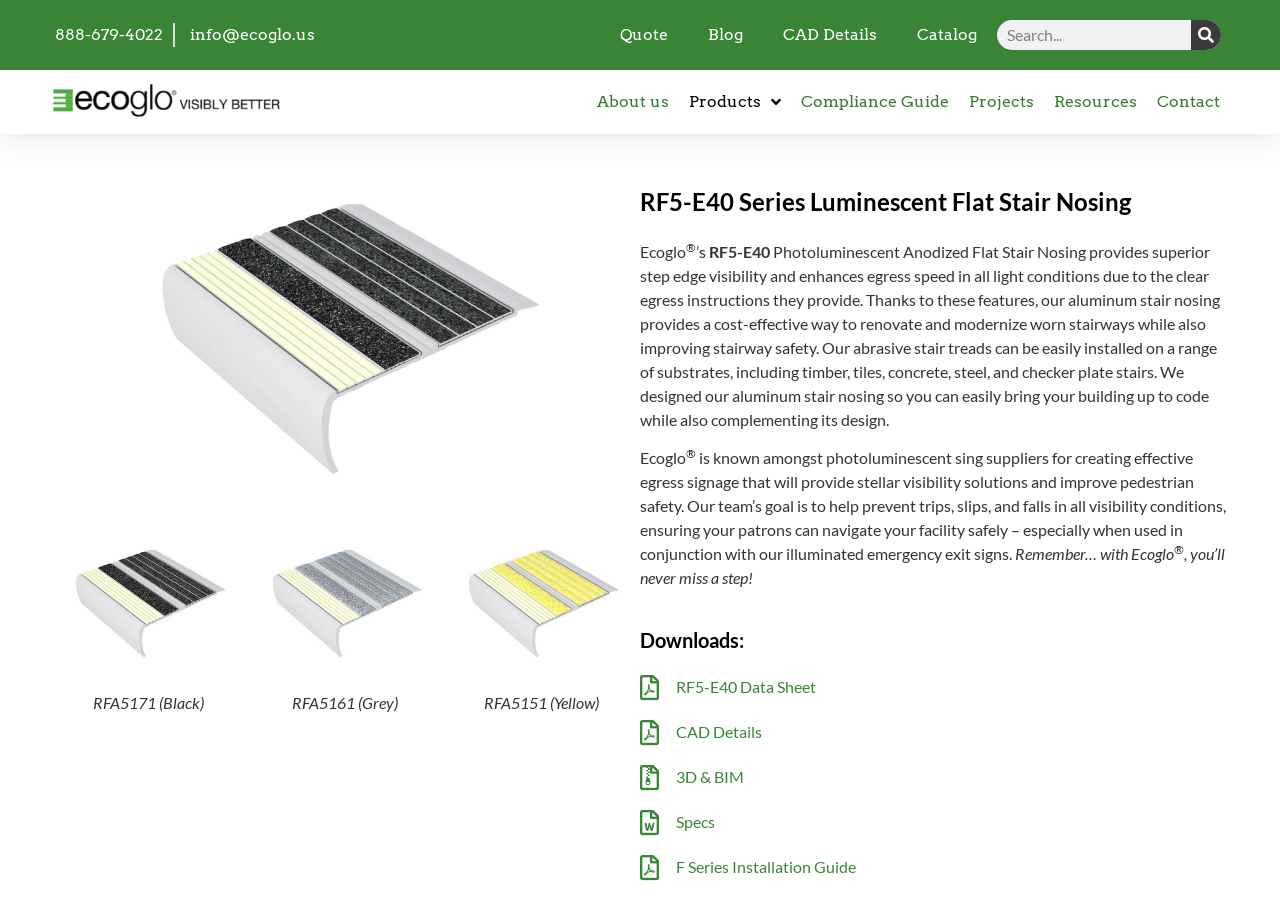Please analyze the image and provide a thorough answer to the question:
What is the purpose of Ecoglo's RF5-E40 Series?

According to the webpage, the RF5-E40 Series is a Photoluminescent Anodized Flat Stair Nosing that provides superior step edge visibility and enhances egress speed in all light conditions.